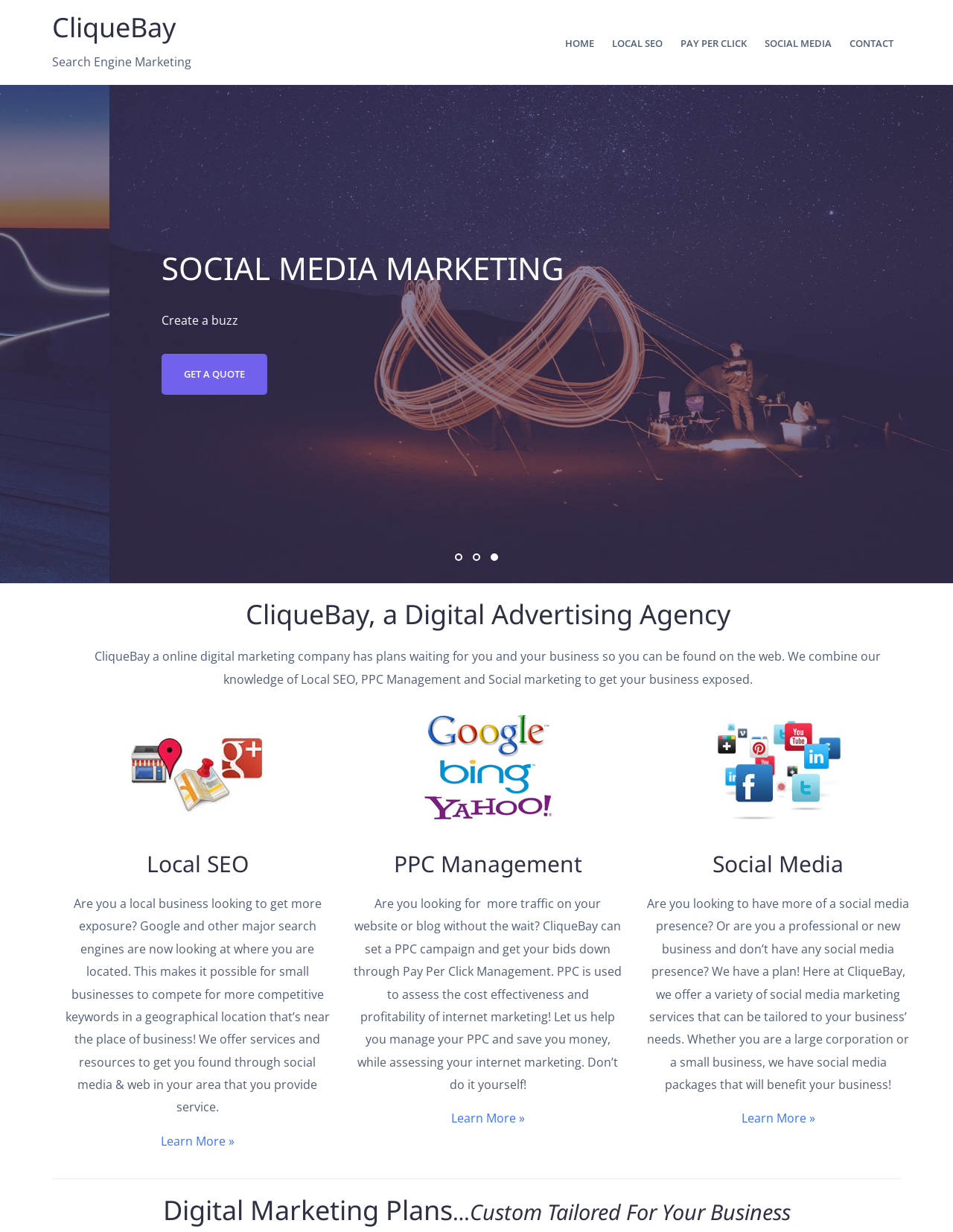From the webpage screenshot, identify the region described by Contact. Provide the bounding box coordinates as (top-left x, top-left y, bottom-right x, bottom-right y), with each value being a floating point number between 0 and 1.

[0.891, 0.028, 0.938, 0.042]